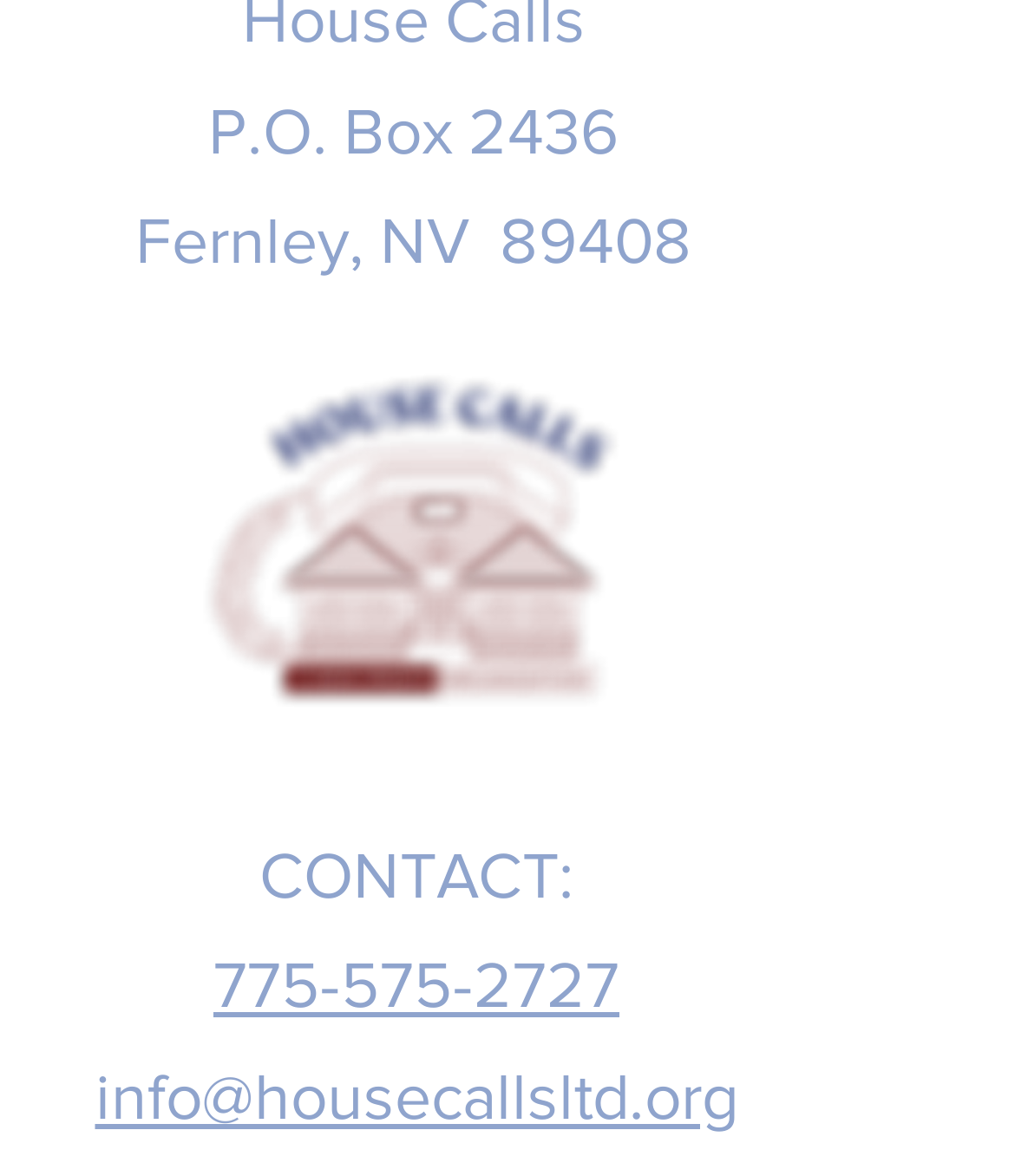Answer the following inquiry with a single word or phrase:
What is the address of the organization?

P.O. Box 2436, Fernley, NV 89408